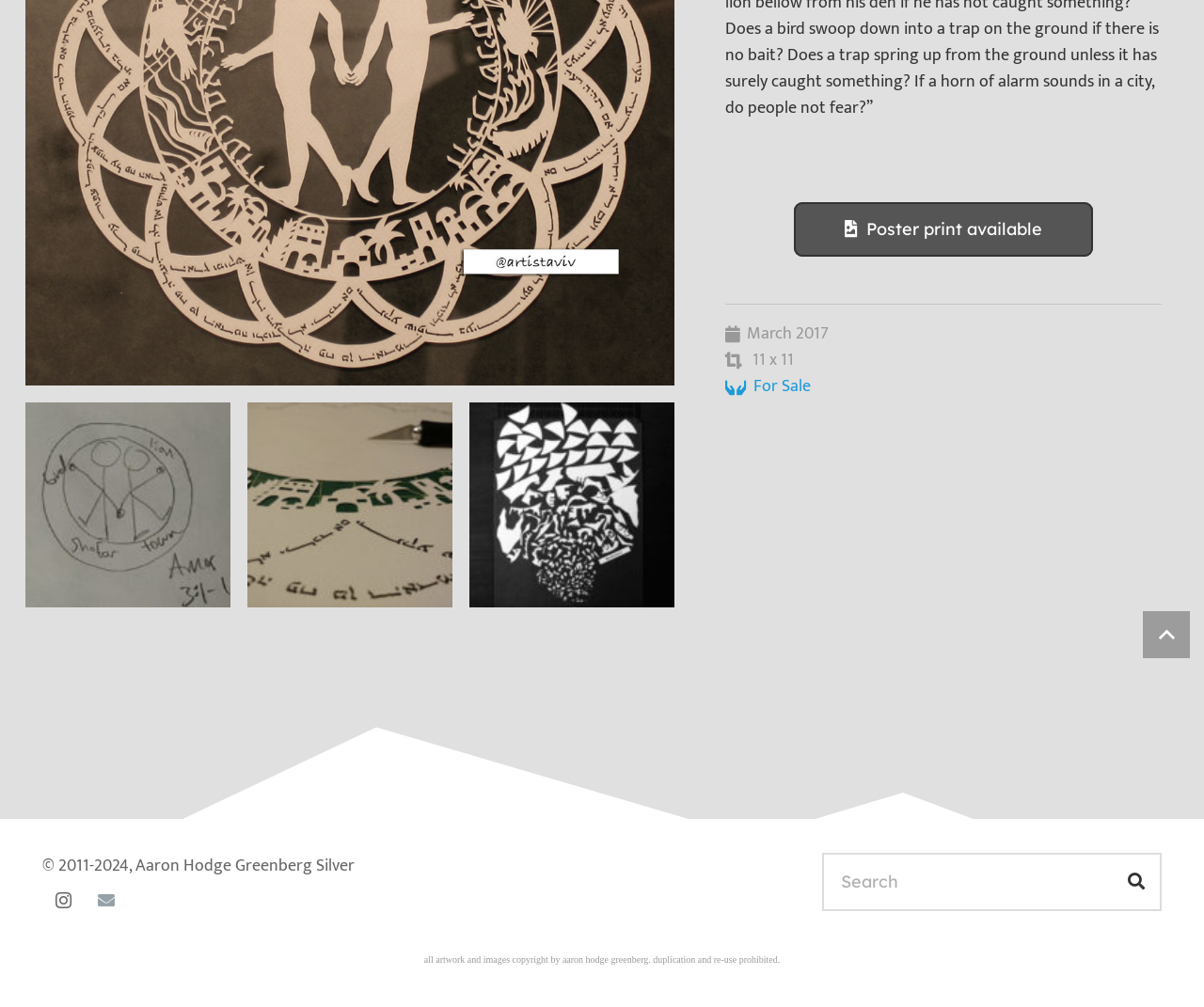Please predict the bounding box coordinates (top-left x, top-left y, bottom-right x, bottom-right y) for the UI element in the screenshot that fits the description: aria-label="Search"

[0.937, 0.859, 0.951, 0.892]